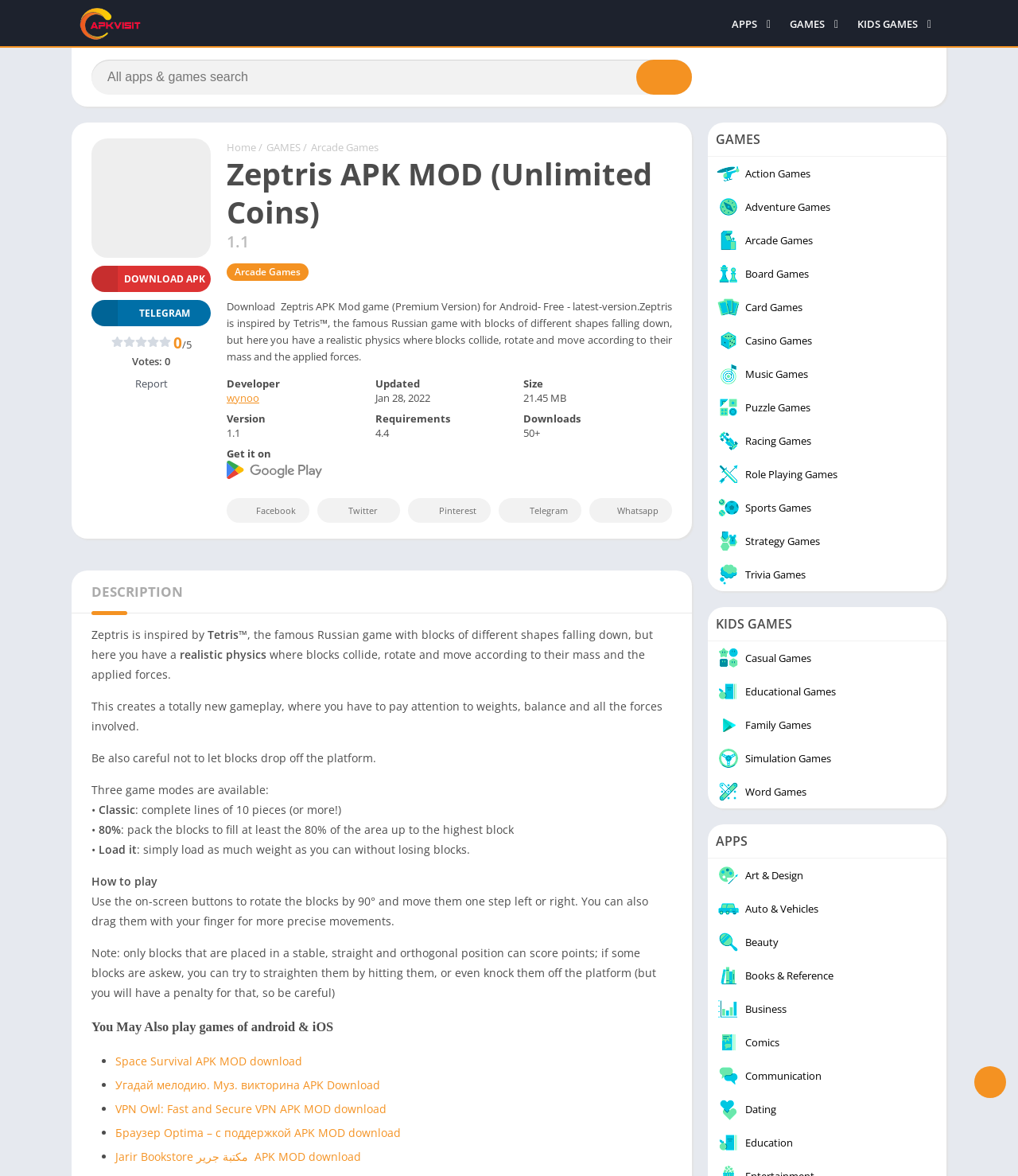What is the name of the game being described?
Using the visual information, respond with a single word or phrase.

Zeptris